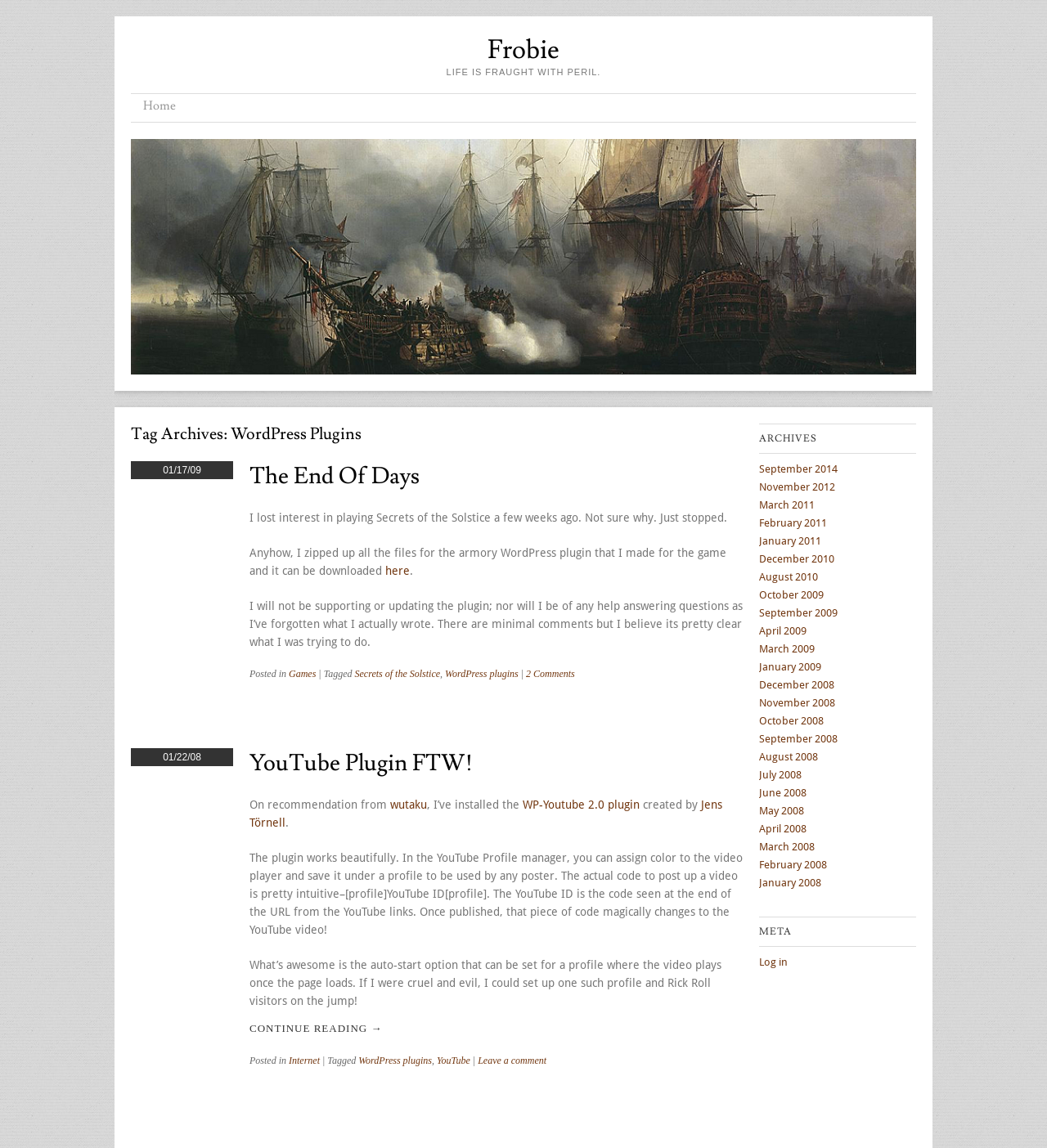Determine the bounding box coordinates of the clickable region to follow the instruction: "View the archives for September 2014".

[0.725, 0.403, 0.8, 0.414]